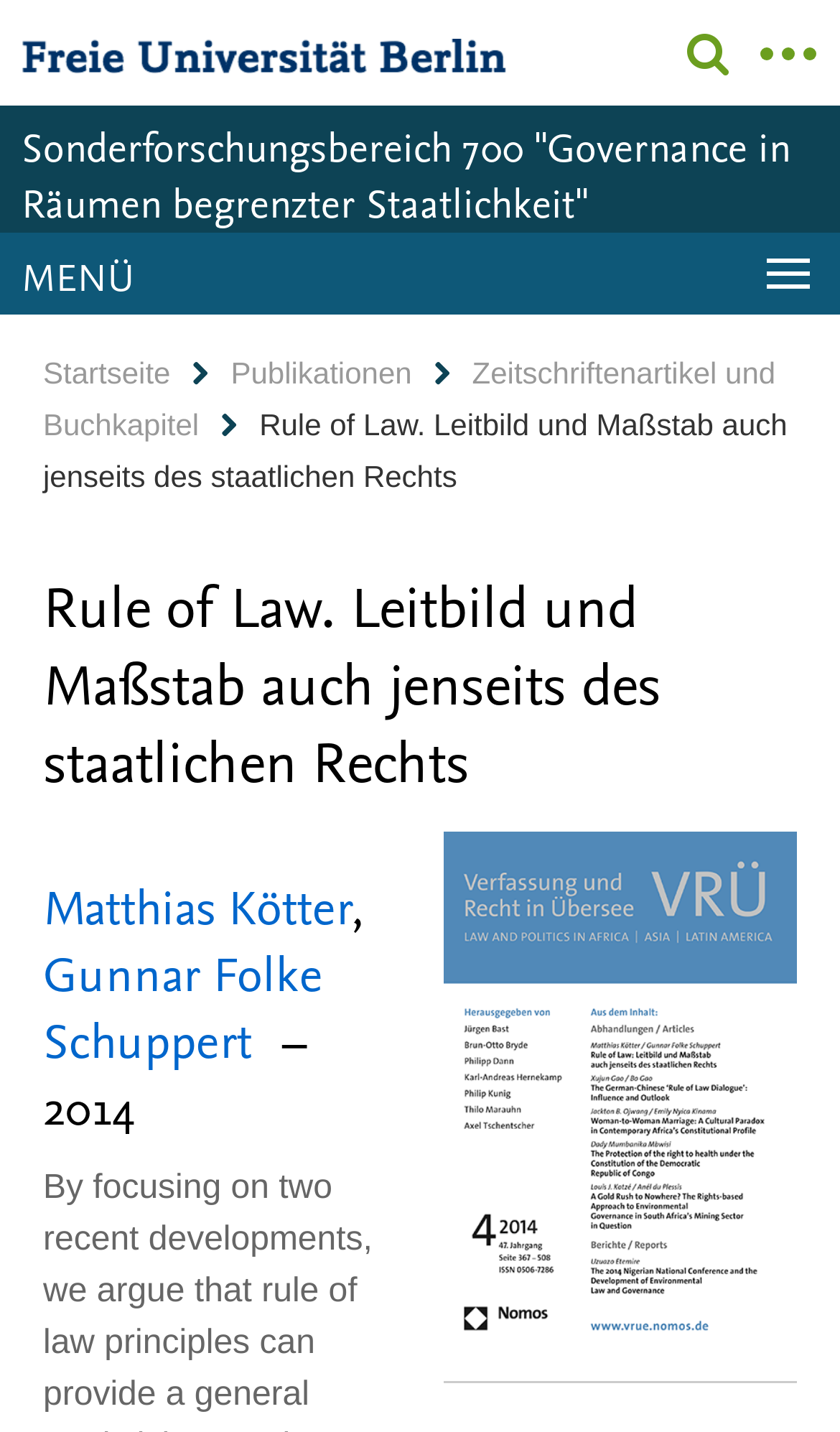What is the main topic of the webpage?
Provide a comprehensive and detailed answer to the question.

The main topic is mentioned in the heading element at the top of the webpage, and it is also repeated in a static text element below the menu.